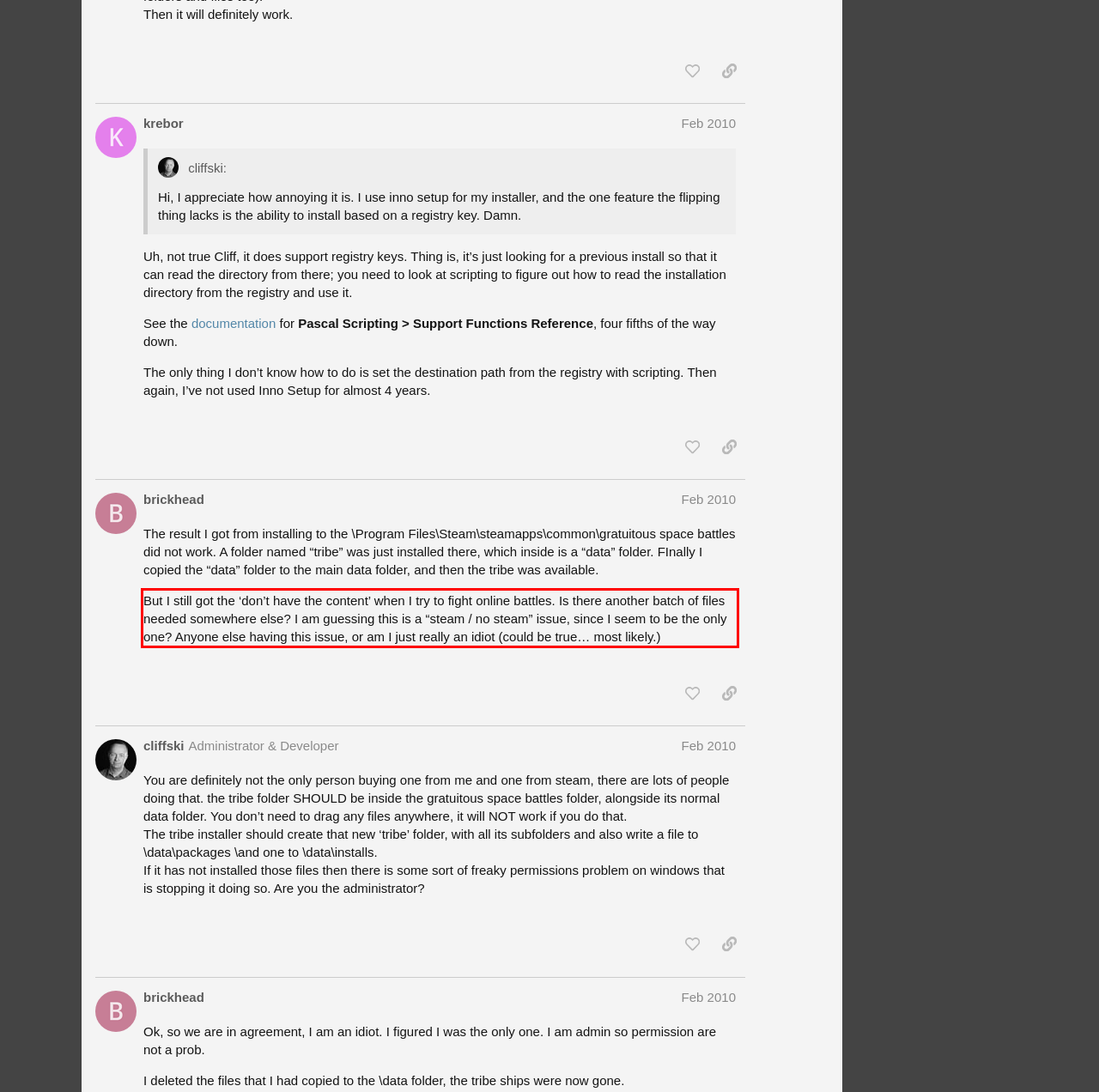Please examine the webpage screenshot containing a red bounding box and use OCR to recognize and output the text inside the red bounding box.

But I still got the ‘don’t have the content’ when I try to fight online battles. Is there another batch of files needed somewhere else? I am guessing this is a “steam / no steam” issue, since I seem to be the only one? Anyone else having this issue, or am I just really an idiot (could be true… most likely.)